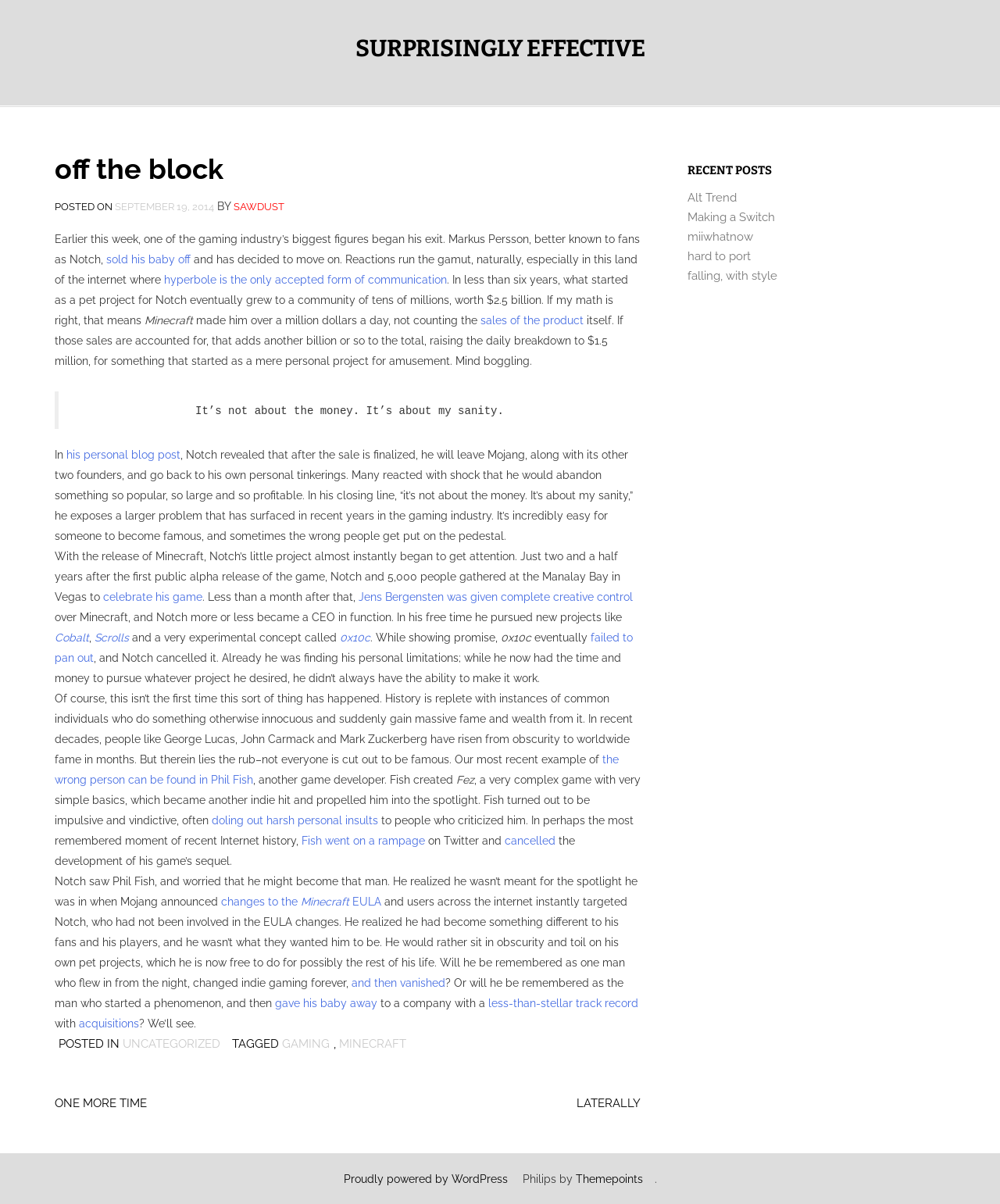Locate the bounding box coordinates of the element's region that should be clicked to carry out the following instruction: "Follow the link to read about top appetite suppressants 2019". The coordinates need to be four float numbers between 0 and 1, i.e., [left, top, right, bottom].

None